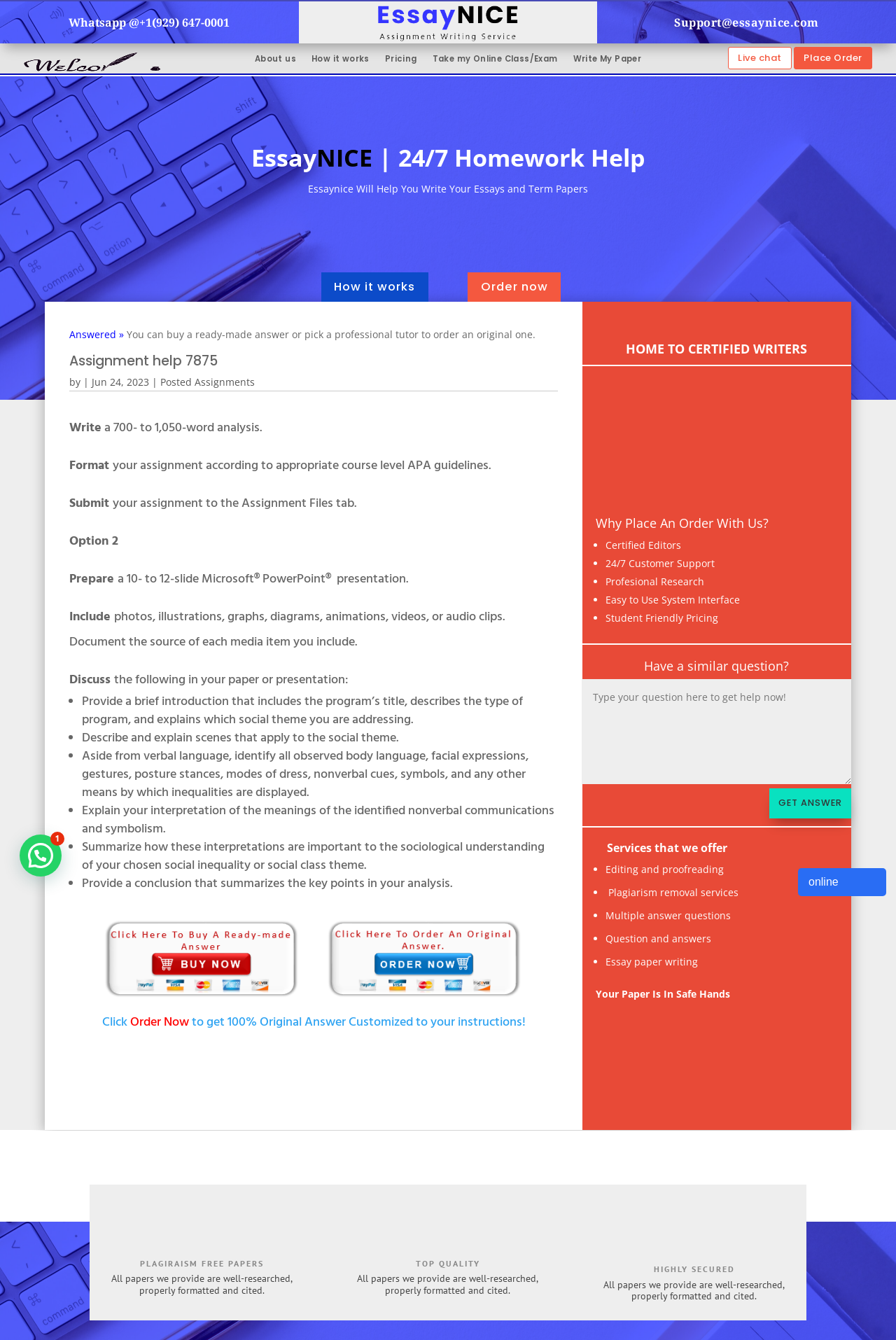What is the title of the assignment?
Using the image as a reference, answer with just one word or a short phrase.

Assignment help 7875